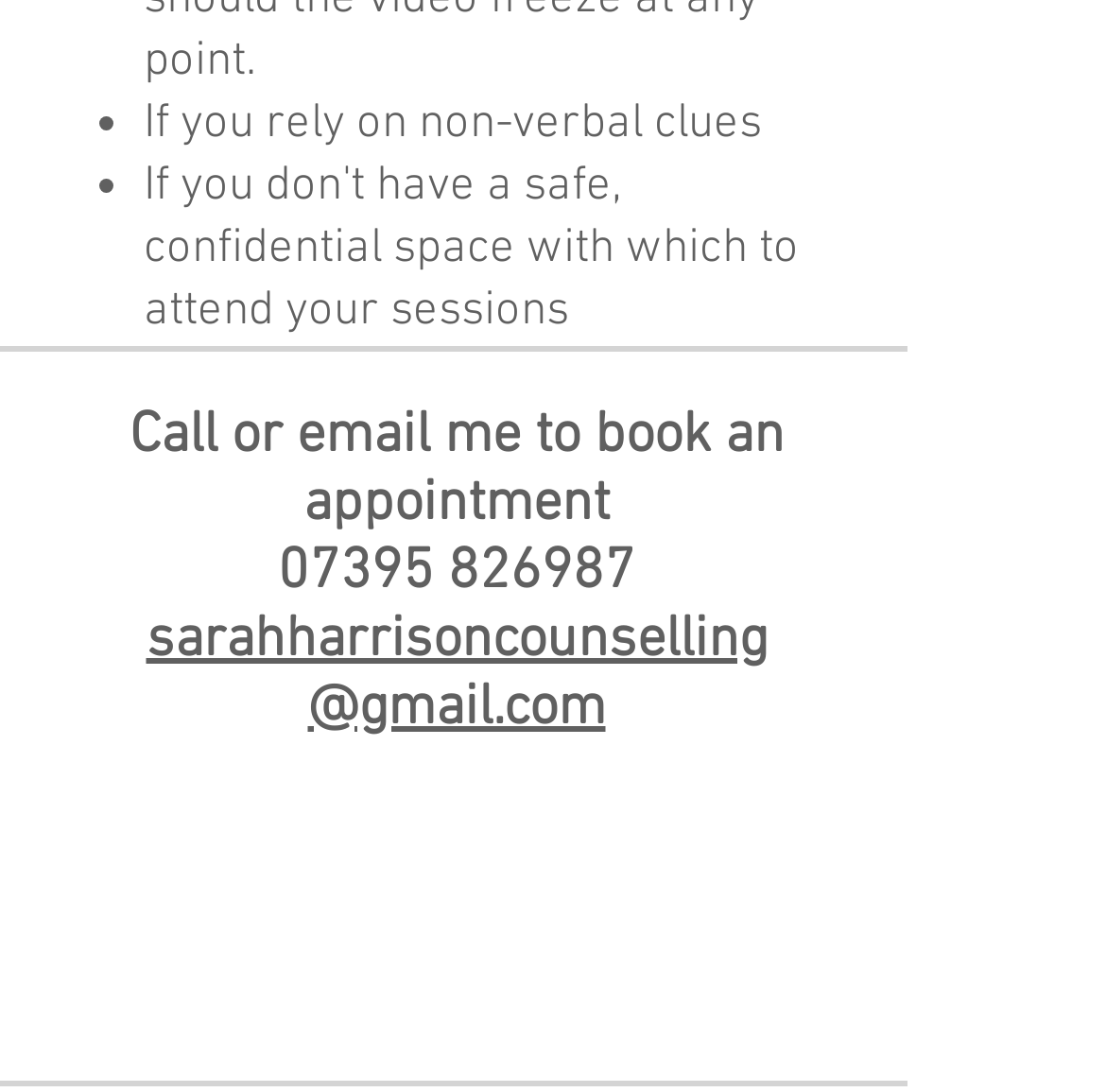How many social media platforms are listed?
Answer with a single word or short phrase according to what you see in the image.

2